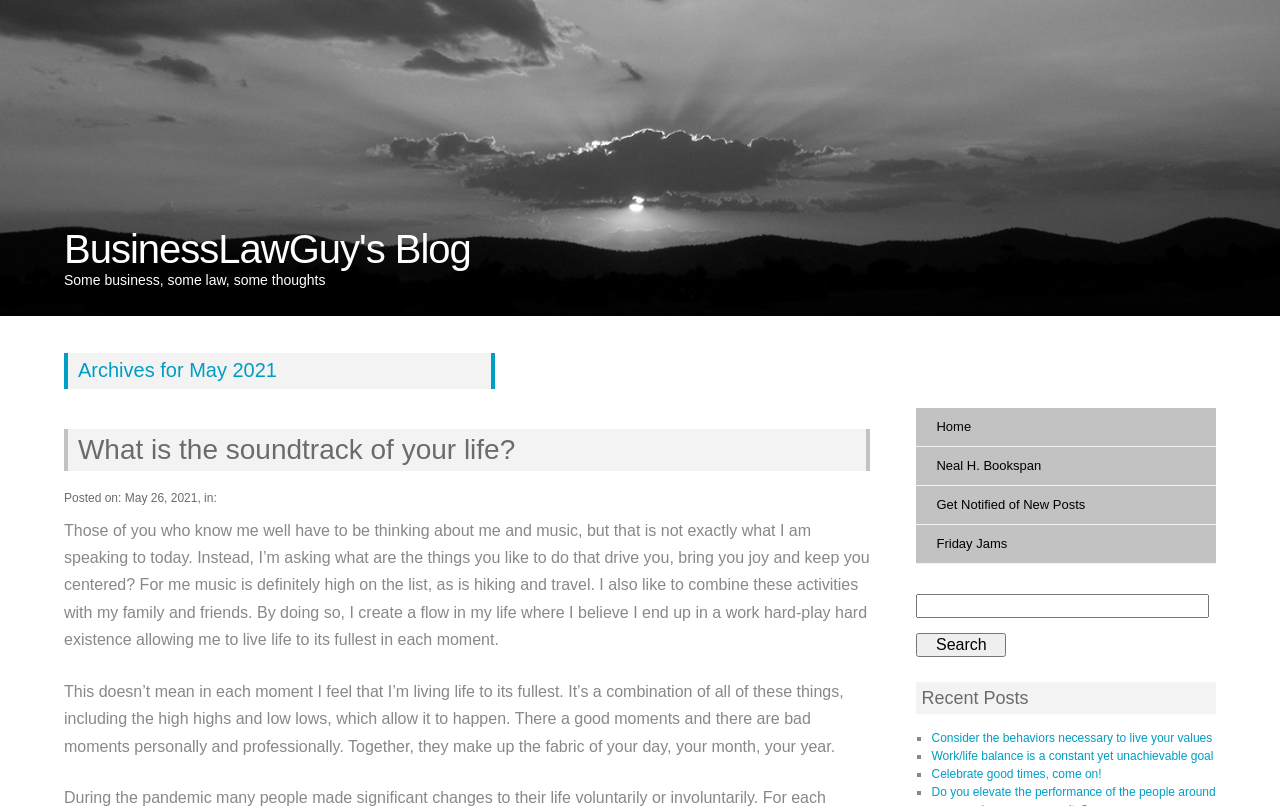Please answer the following question using a single word or phrase: 
What is the title of the blog?

BusinessLawGuy's Blog